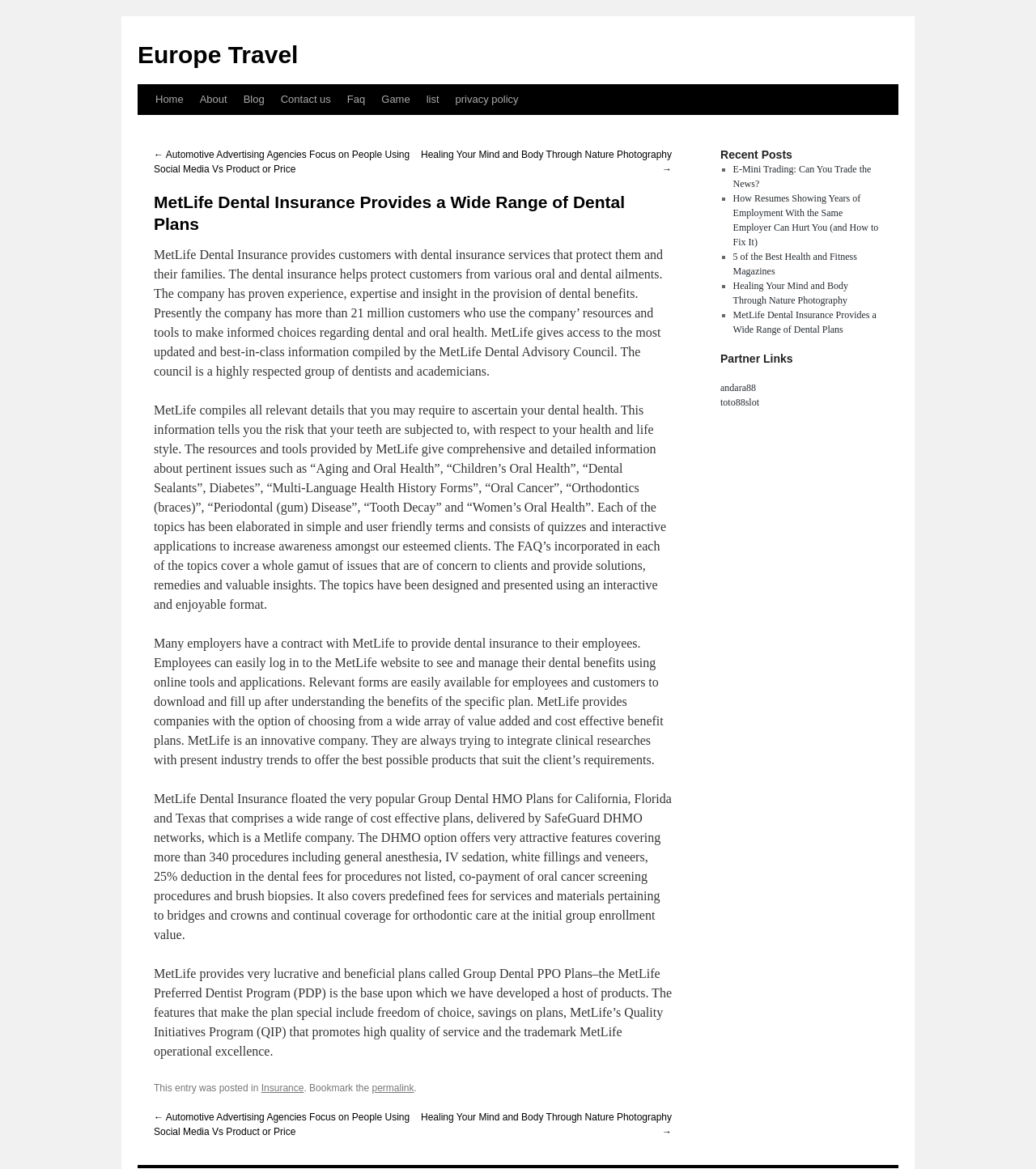What is the purpose of MetLife Dental Insurance?
Using the image as a reference, answer the question in detail.

I read the StaticText element with bounding box coordinate [0.148, 0.212, 0.64, 0.323] and found that it describes the purpose of MetLife Dental Insurance, which is to provide dental insurance services that protect customers and their families from various oral and dental ailments.